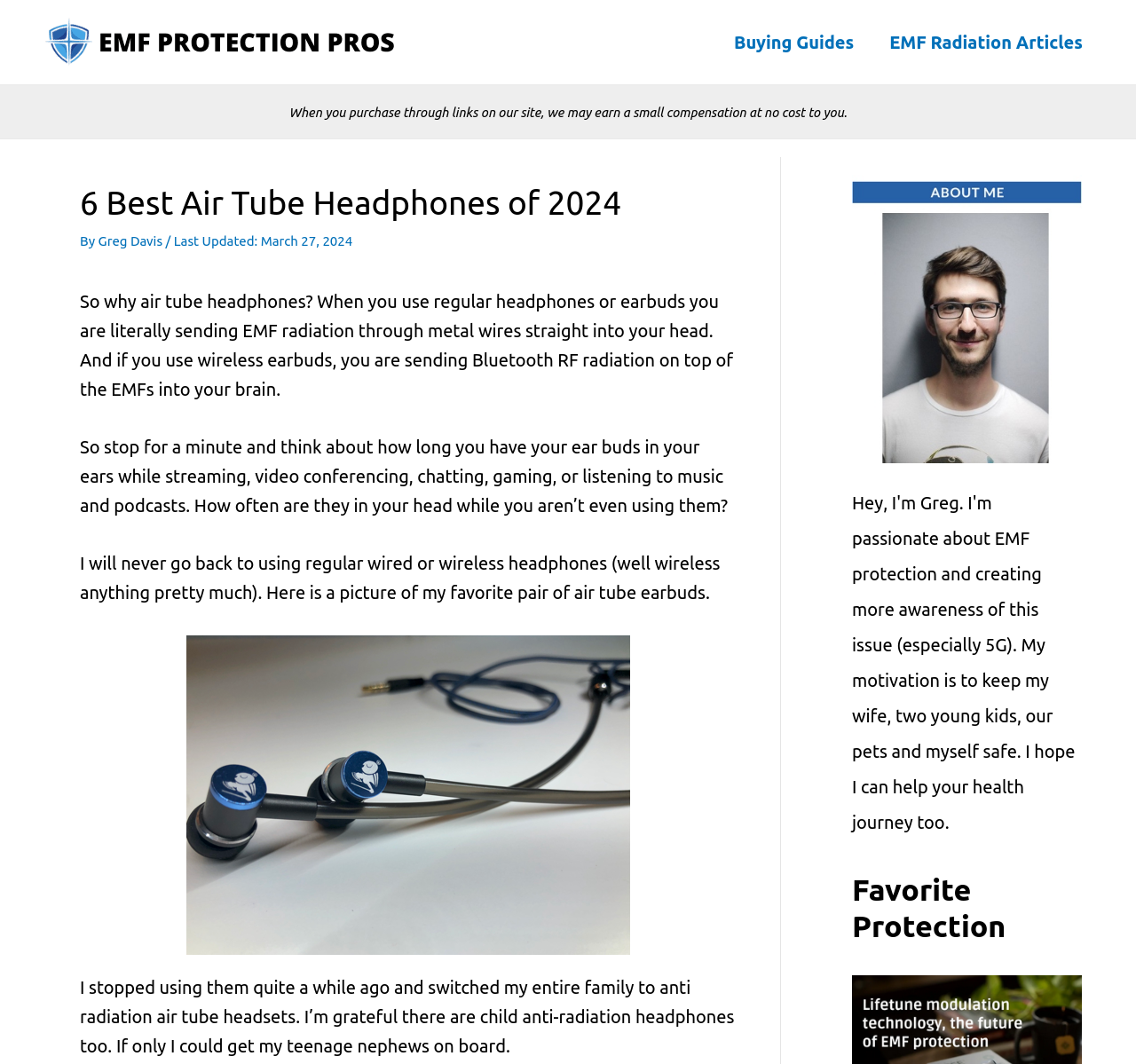Give a short answer using one word or phrase for the question:
What is the name of the technology mentioned in the 'Favorite Protection' section?

Airestech Lifetune technology